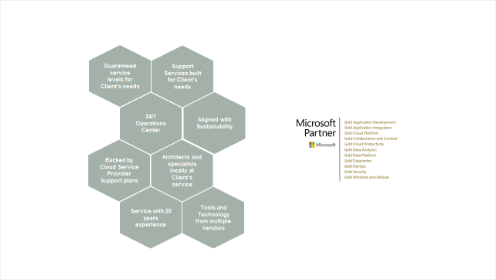Give a concise answer using only one word or phrase for this question:
What is the purpose of the 24/7 Operations Center?

Support Services